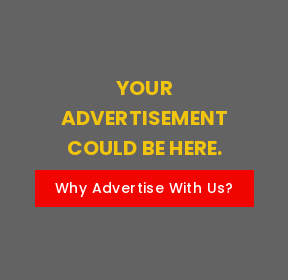Describe thoroughly the contents of the image.

The image features a promotional advertisement space, highlighted with bold text that reads "YOUR ADVERTISEMENT COULD BE HERE." Below this message, there is a bright red button with the text "Why Advertise With Us?" This visually striking layout is set against a neutral background, designed to capture viewers' attention and encourage potential advertisers to consider this platform for their promotions. The overall aesthetic is modern and engaging, ideal for drawing in both readers and prospective advertisers.